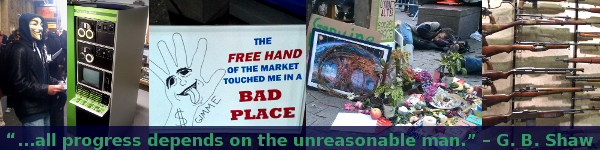Refer to the image and answer the question with as much detail as possible: What is the theme of the sign in the center of the collage?

The sign features a hand graphic and the phrase 'THE FREE HAND OF THE MARKET TOUCHED ME IN A BAD PLACE', suggesting that it is a commentary on the negative impacts of capitalism or economic policies.